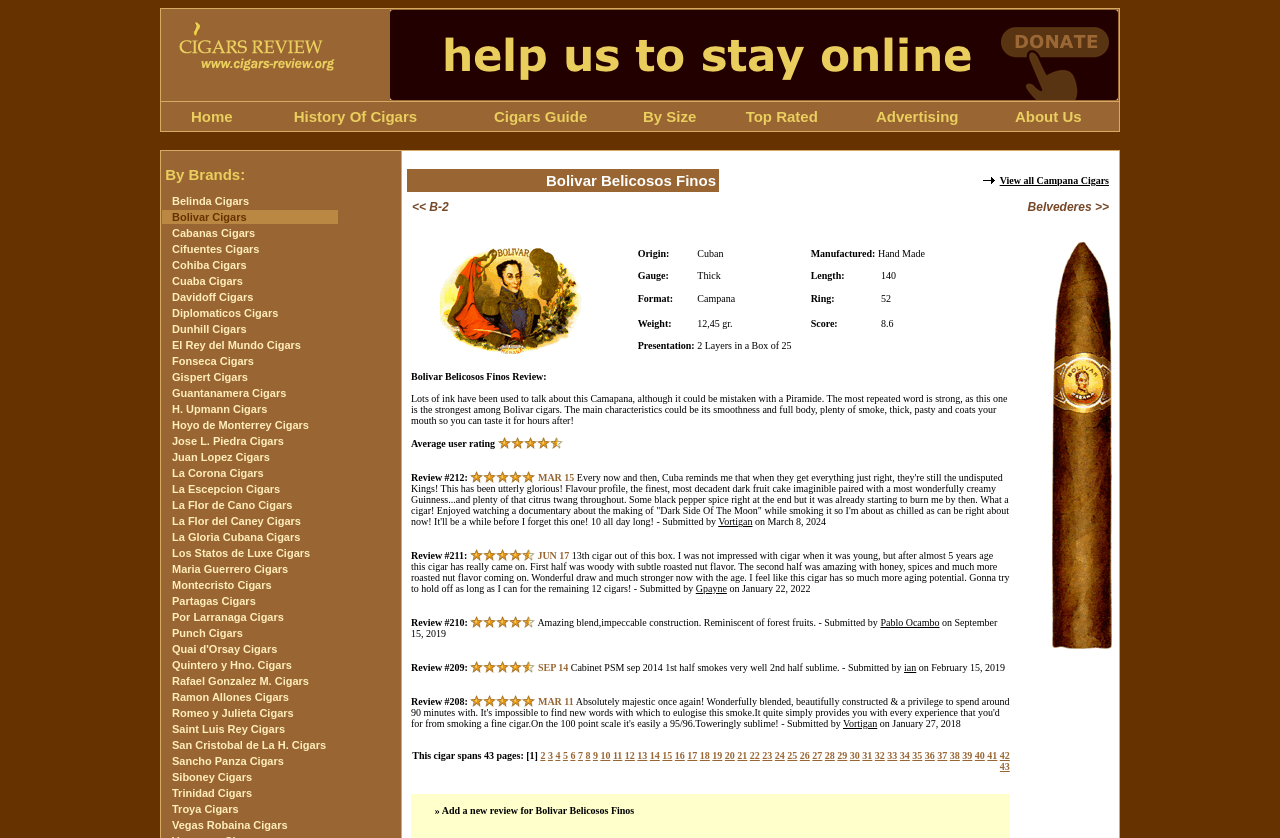Using the description: "title="More"", identify the bounding box of the corresponding UI element in the screenshot.

None